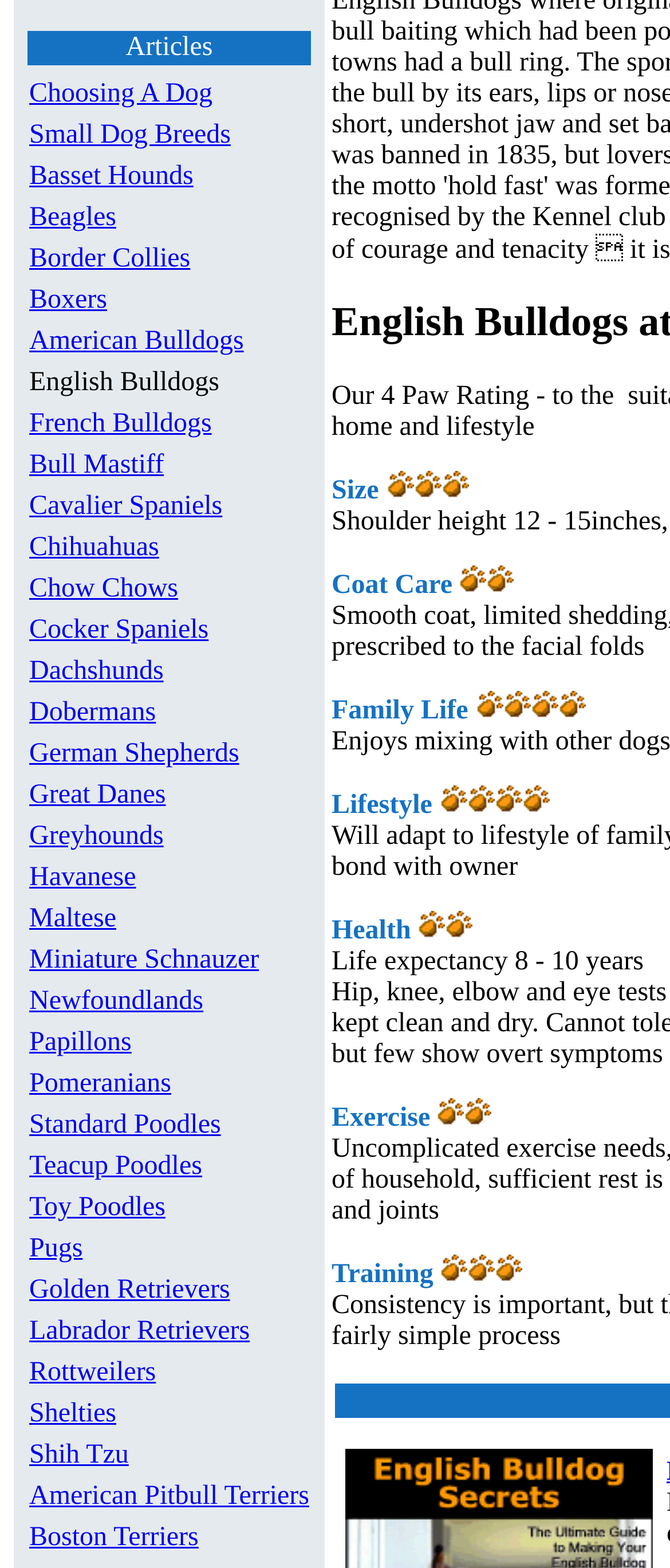Provide the bounding box coordinates of the area you need to click to execute the following instruction: "Explore the training requirements of a dog breed".

[0.495, 0.803, 0.657, 0.822]